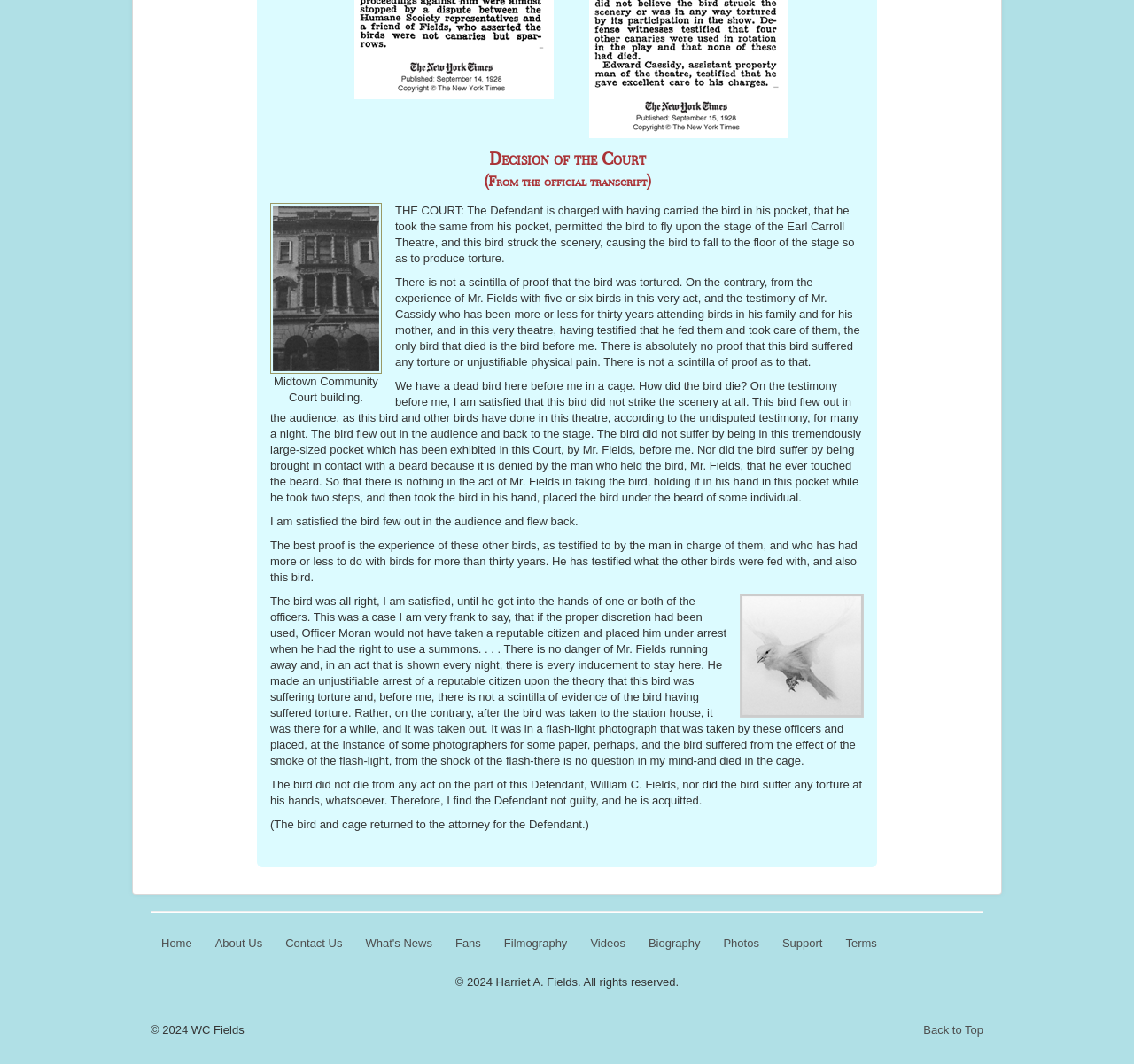Could you provide the bounding box coordinates for the portion of the screen to click to complete this instruction: "Learn more about pureLiFi"?

None